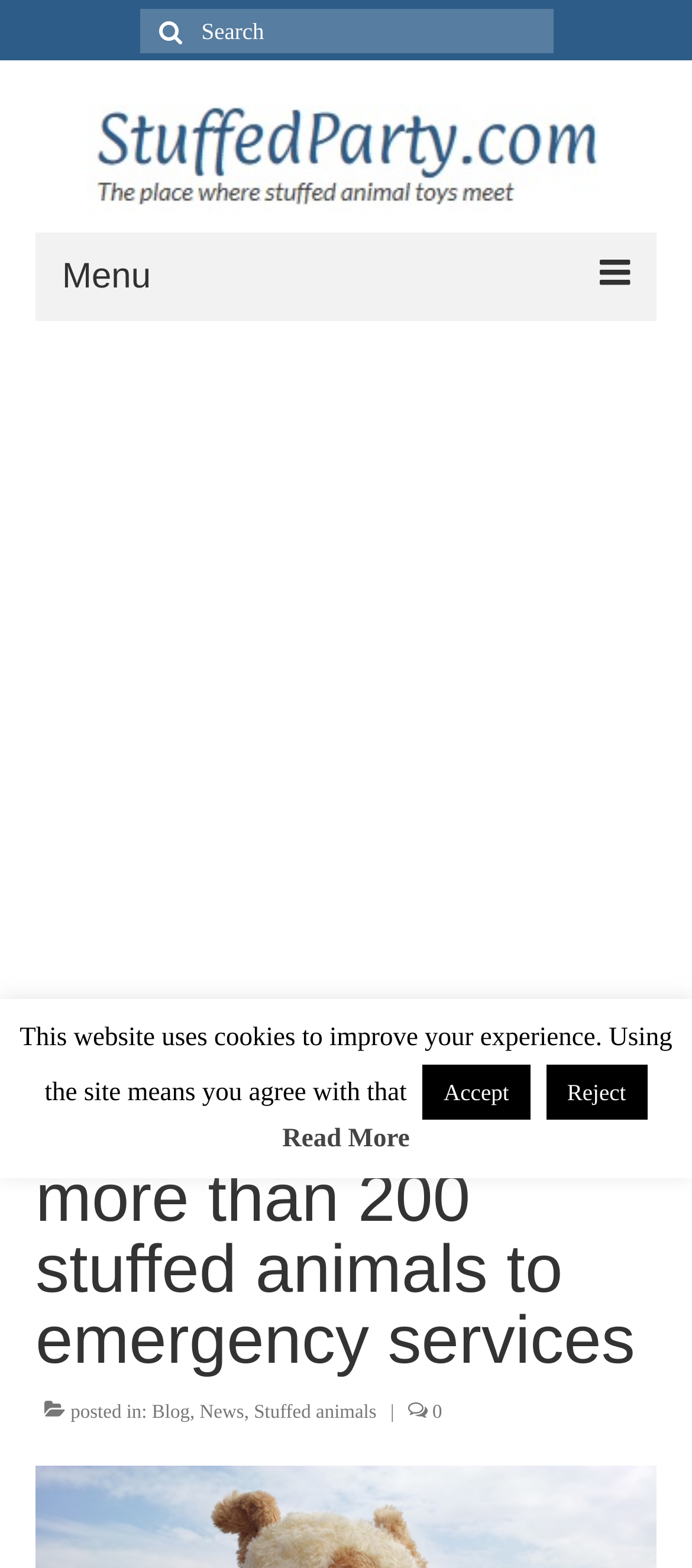Pinpoint the bounding box coordinates for the area that should be clicked to perform the following instruction: "Open the menu".

[0.051, 0.148, 0.949, 0.205]